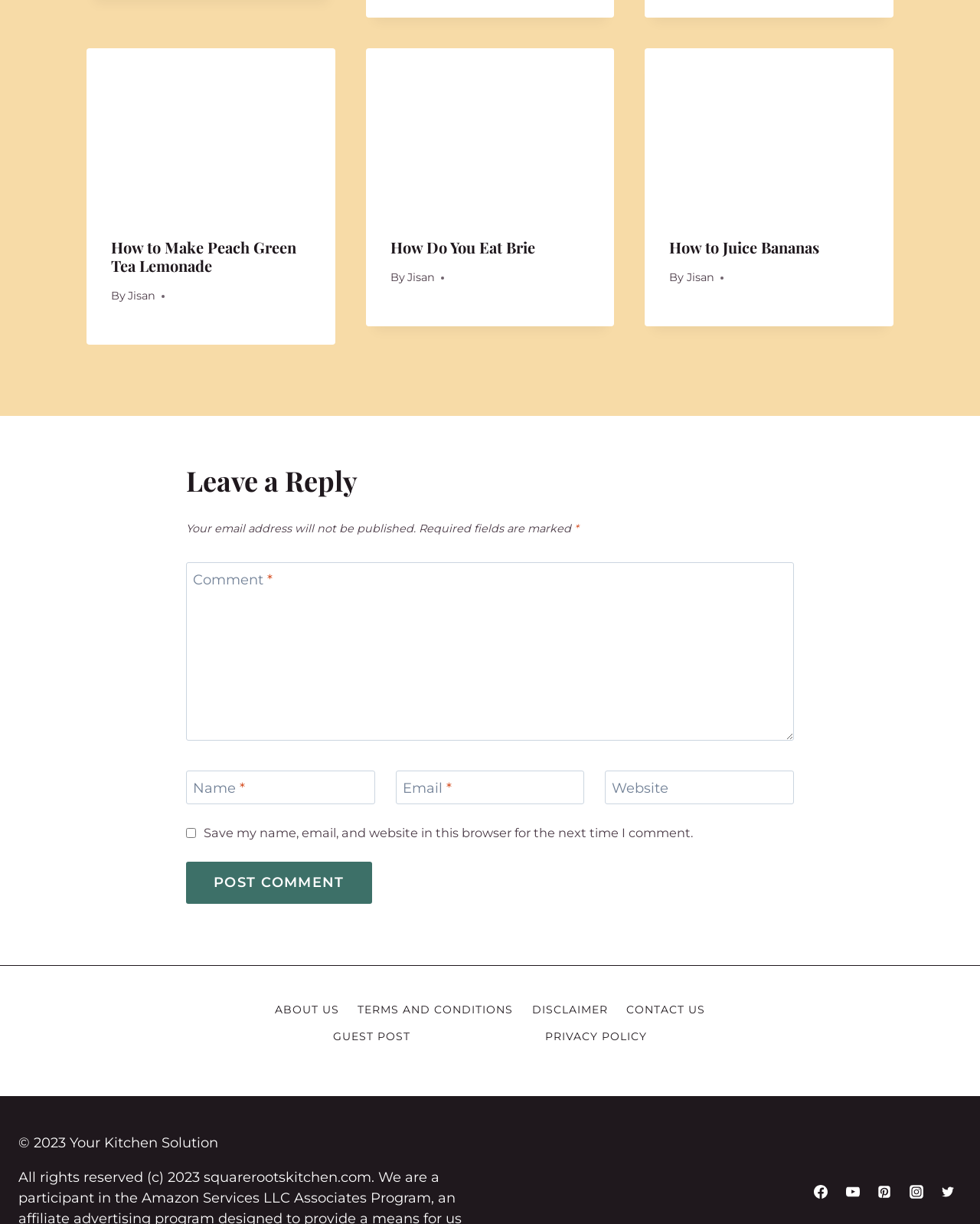Identify the bounding box coordinates of the section that should be clicked to achieve the task described: "Click on the 'ABOUT US' link in the footer navigation".

[0.275, 0.814, 0.352, 0.836]